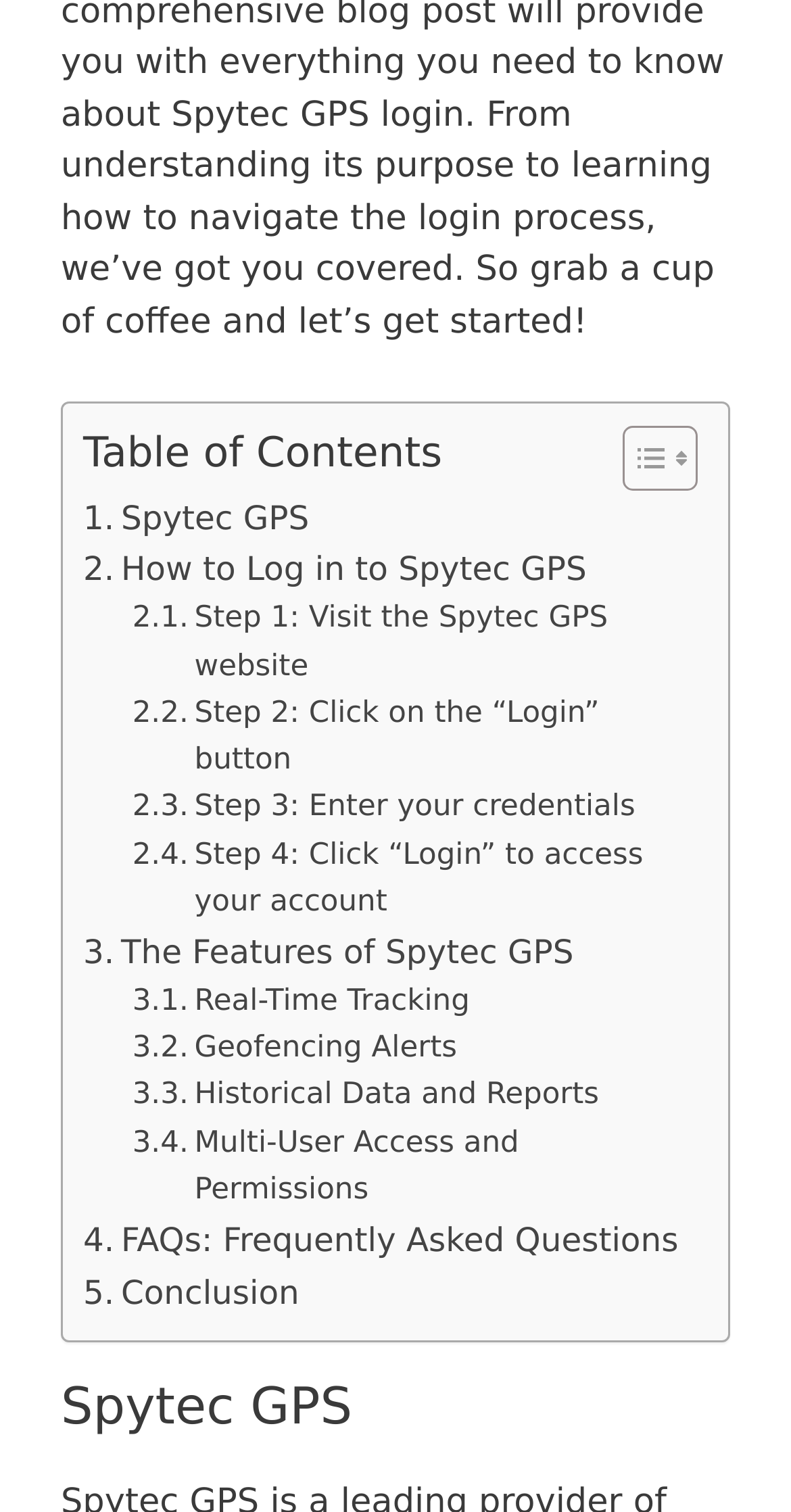Determine the bounding box coordinates for the area that needs to be clicked to fulfill this task: "Learn about Real-Time Tracking". The coordinates must be given as four float numbers between 0 and 1, i.e., [left, top, right, bottom].

[0.167, 0.648, 0.594, 0.679]